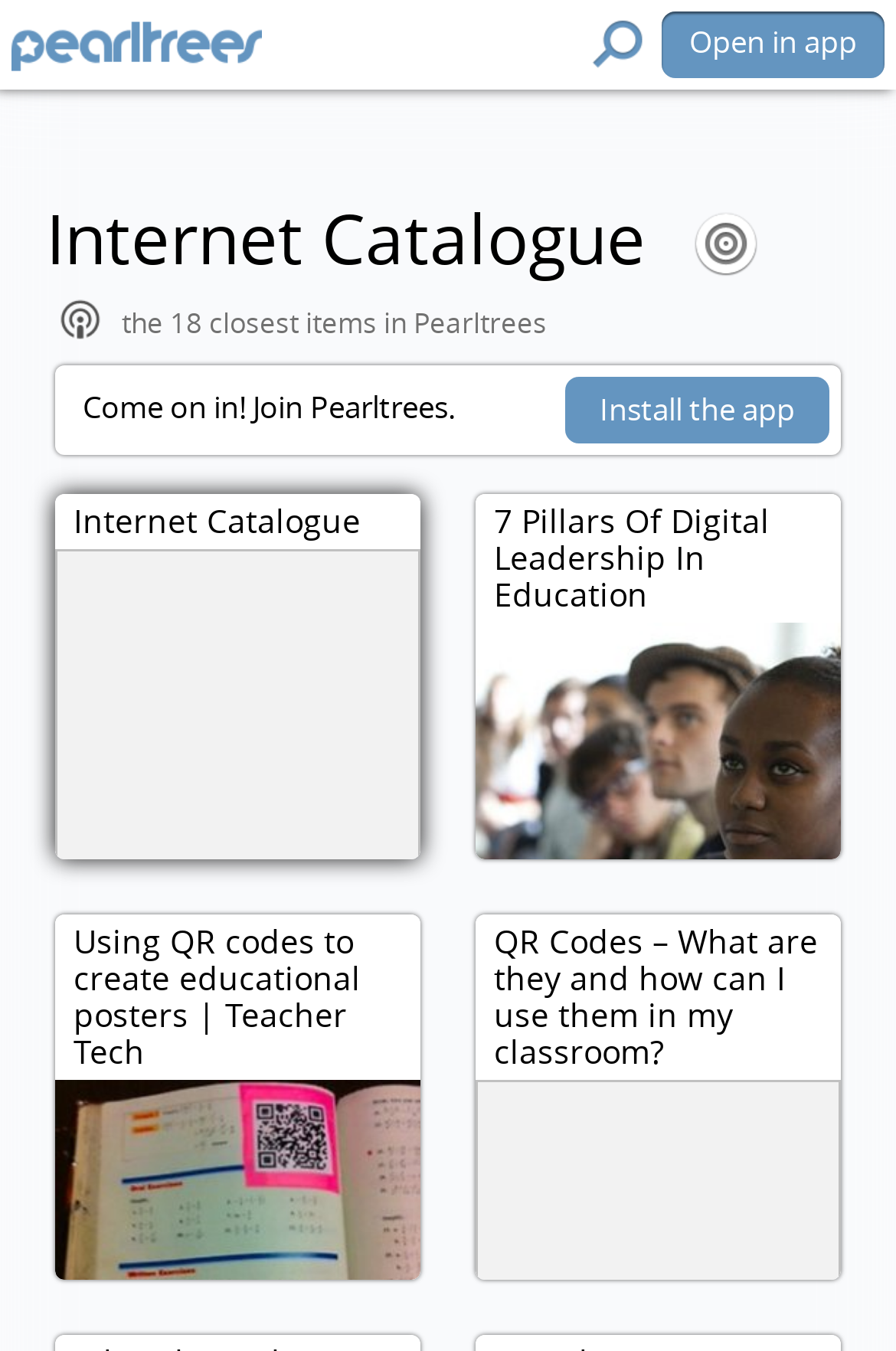Summarize the webpage with a detailed and informative caption.

The webpage appears to be a catalog or collection of educational resources, with a focus on digital leadership and QR codes. At the top, there is a title "Internet Catalogue | Pearltrees" and a subtitle "the 18 closest items in Pearltrees". Below this, there is a welcoming message "Come on in! Join Pearltrees." and a call-to-action "Install the app" on the right side.

Further down, there are two columns of text. The left column has two items: "Internet Catalogue" and "Using QR codes to create educational posters | Teacher Tech". The right column has two items: "7 Pillars Of Digital Leadership In Education" and "QR Codes – What are they and how can I use them in my classroom?". These items seem to be related to educational resources or articles about QR codes and digital leadership.

At the very top right corner, there is a small button or link "Open in app". Overall, the webpage has a simple and organized layout, with a focus on presenting educational resources and information about QR codes and digital leadership.